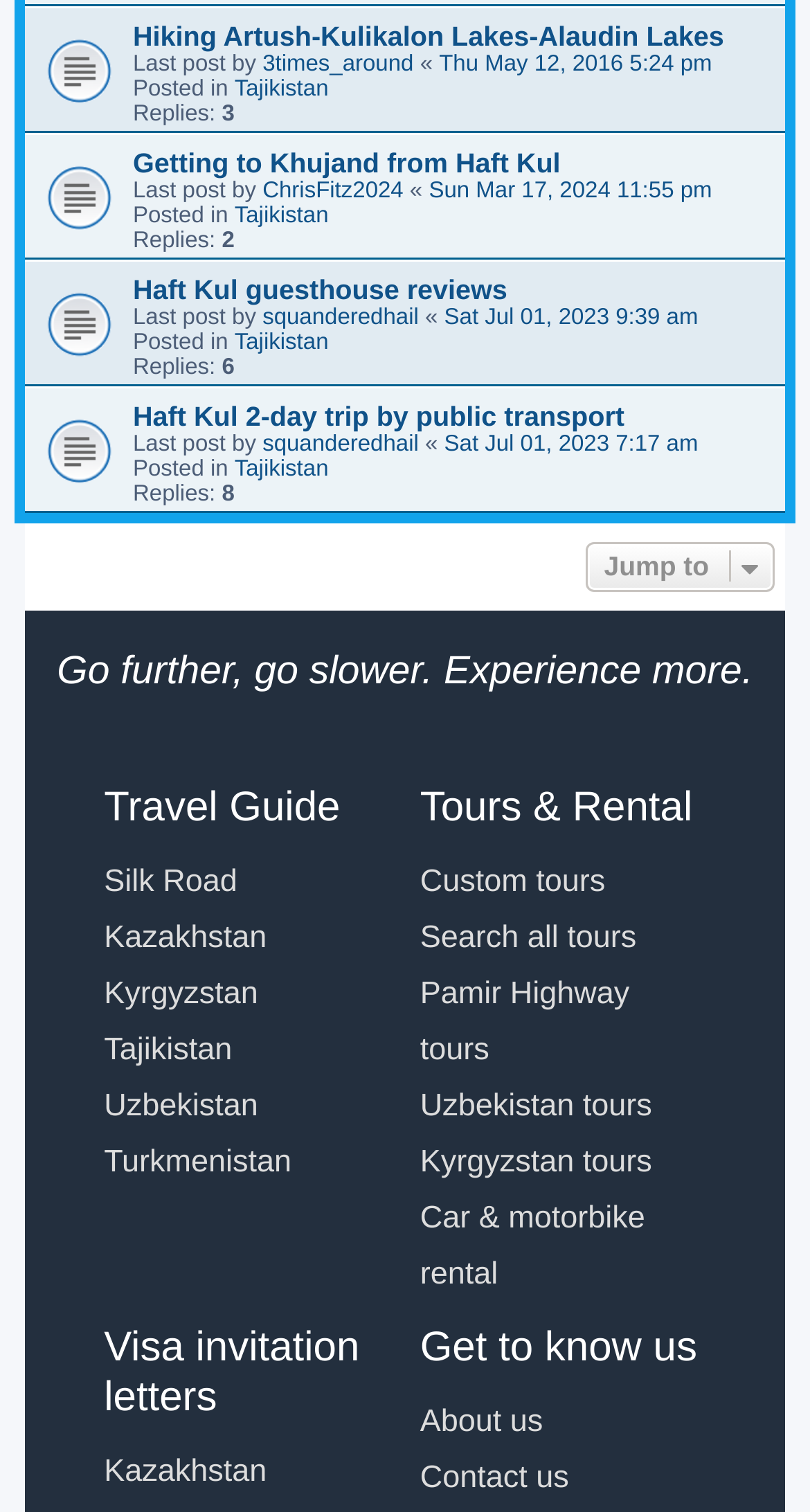Locate the bounding box coordinates of the clickable area to execute the instruction: "Get Uzbekistan visa invitation letter". Provide the coordinates as four float numbers between 0 and 1, represented as [left, top, right, bottom].

[0.128, 0.954, 0.329, 0.991]